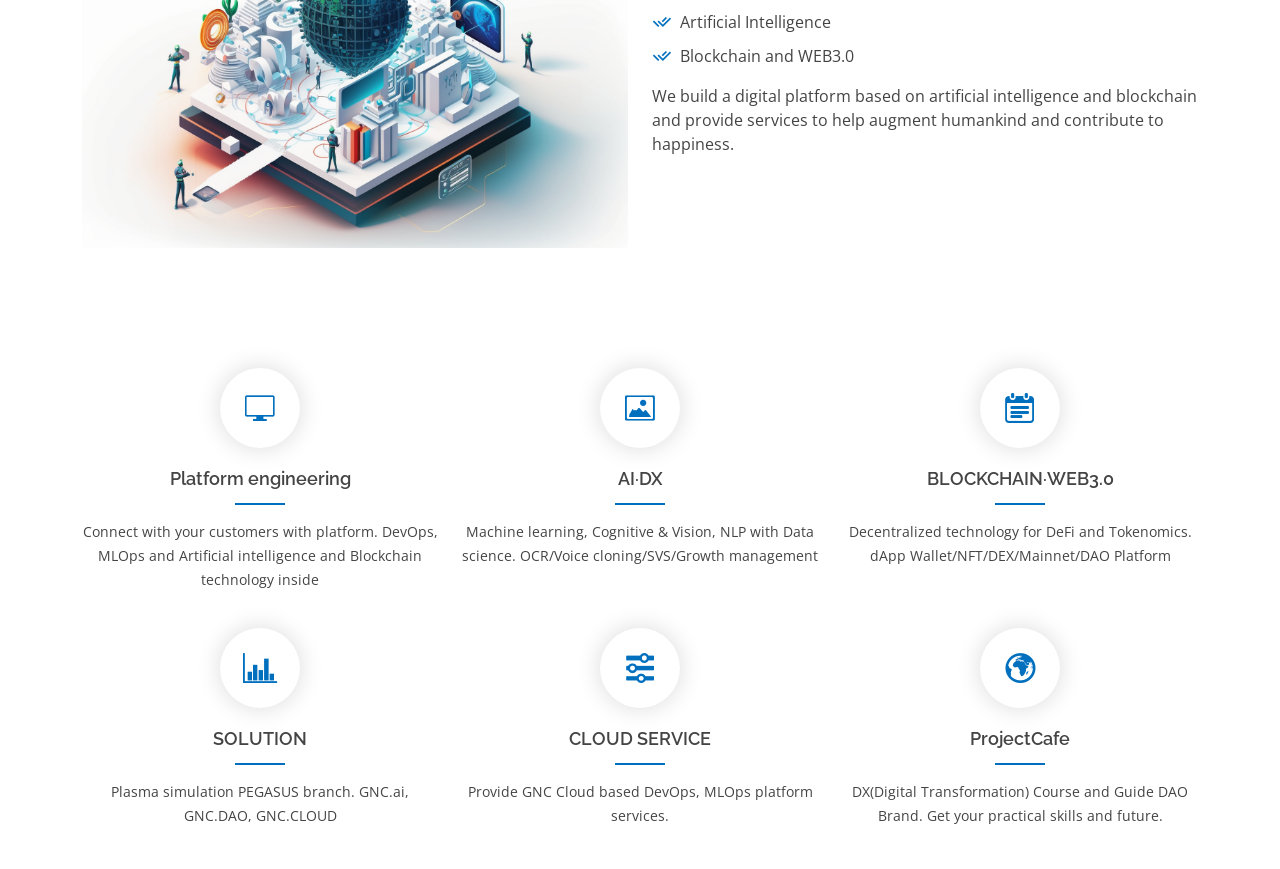What is the purpose of the digital platform?
Provide a detailed and extensive answer to the question.

The introductory text on the webpage states that the digital platform is built to augment humankind and contribute to happiness, which suggests that the platform aims to improve human life and well-being.